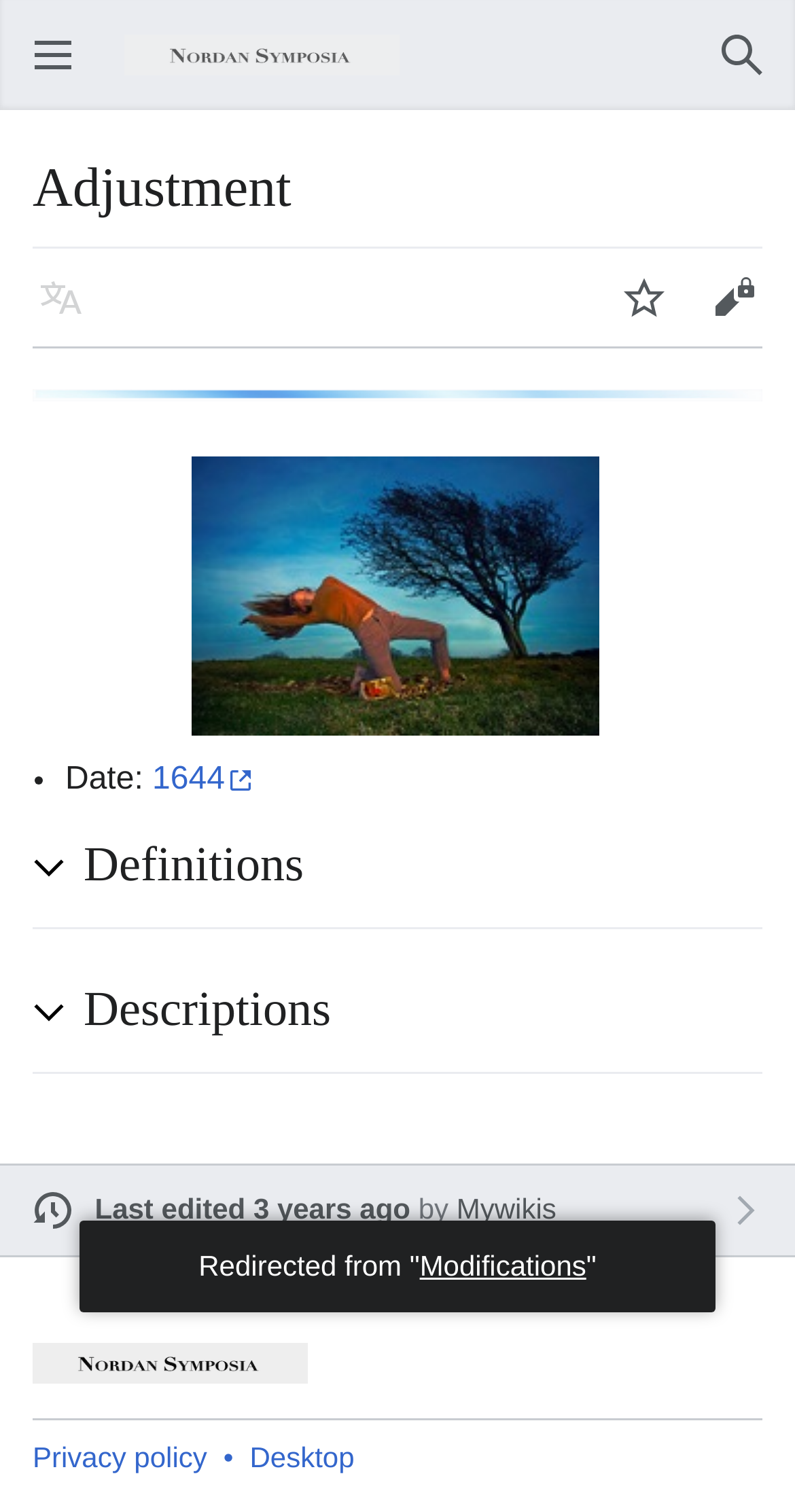Please provide the bounding box coordinates for the UI element as described: "Skip to content". The coordinates must be four floats between 0 and 1, represented as [left, top, right, bottom].

None